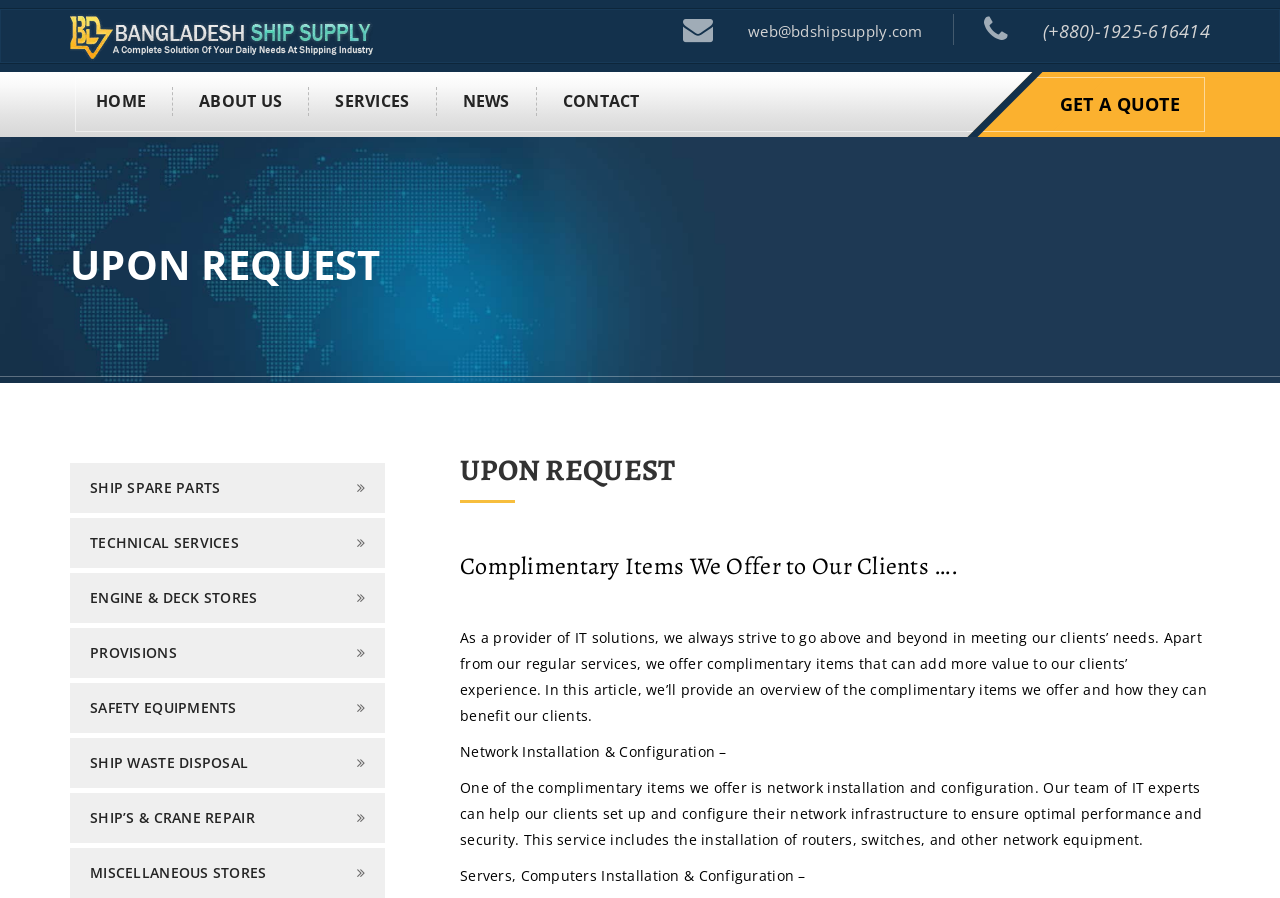Can you specify the bounding box coordinates for the region that should be clicked to fulfill this instruction: "Read about technical services".

[0.055, 0.577, 0.301, 0.633]